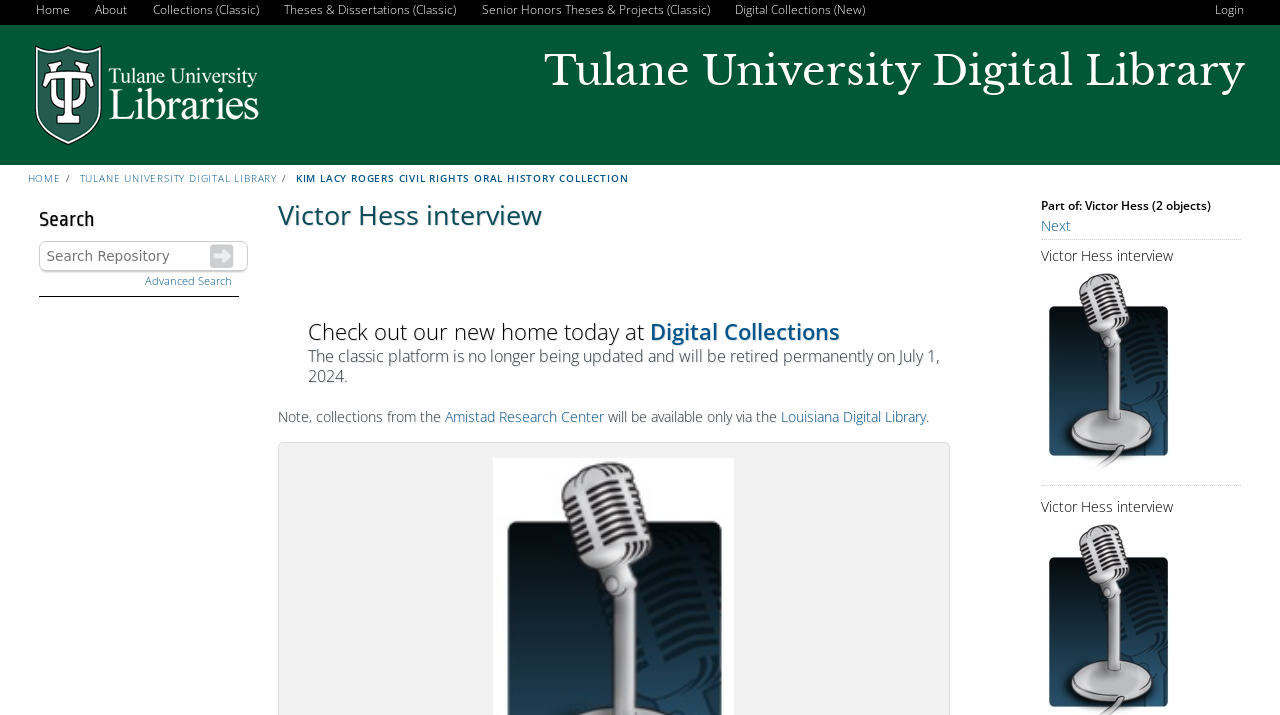What is the name of the interview?
Based on the screenshot, answer the question with a single word or phrase.

Victor Hess interview